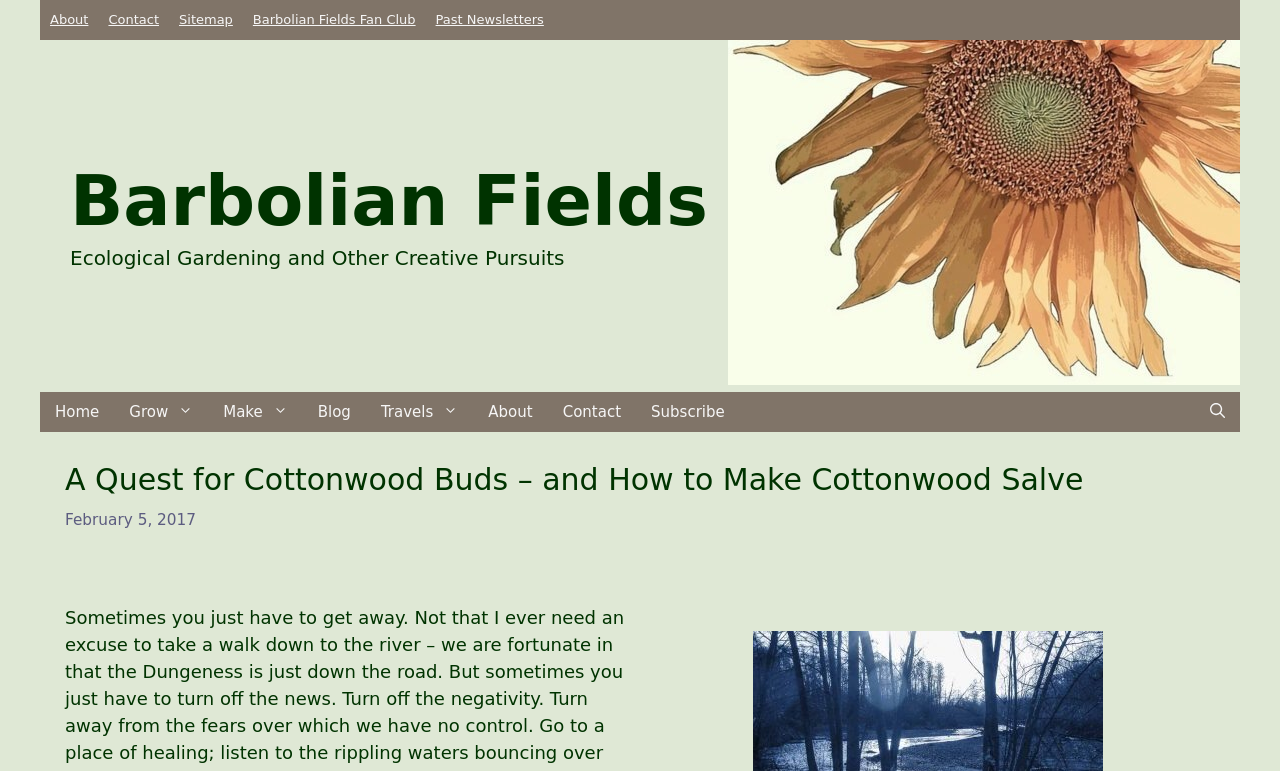Please answer the following question using a single word or phrase: What is the name of the website?

Barbolian Fields